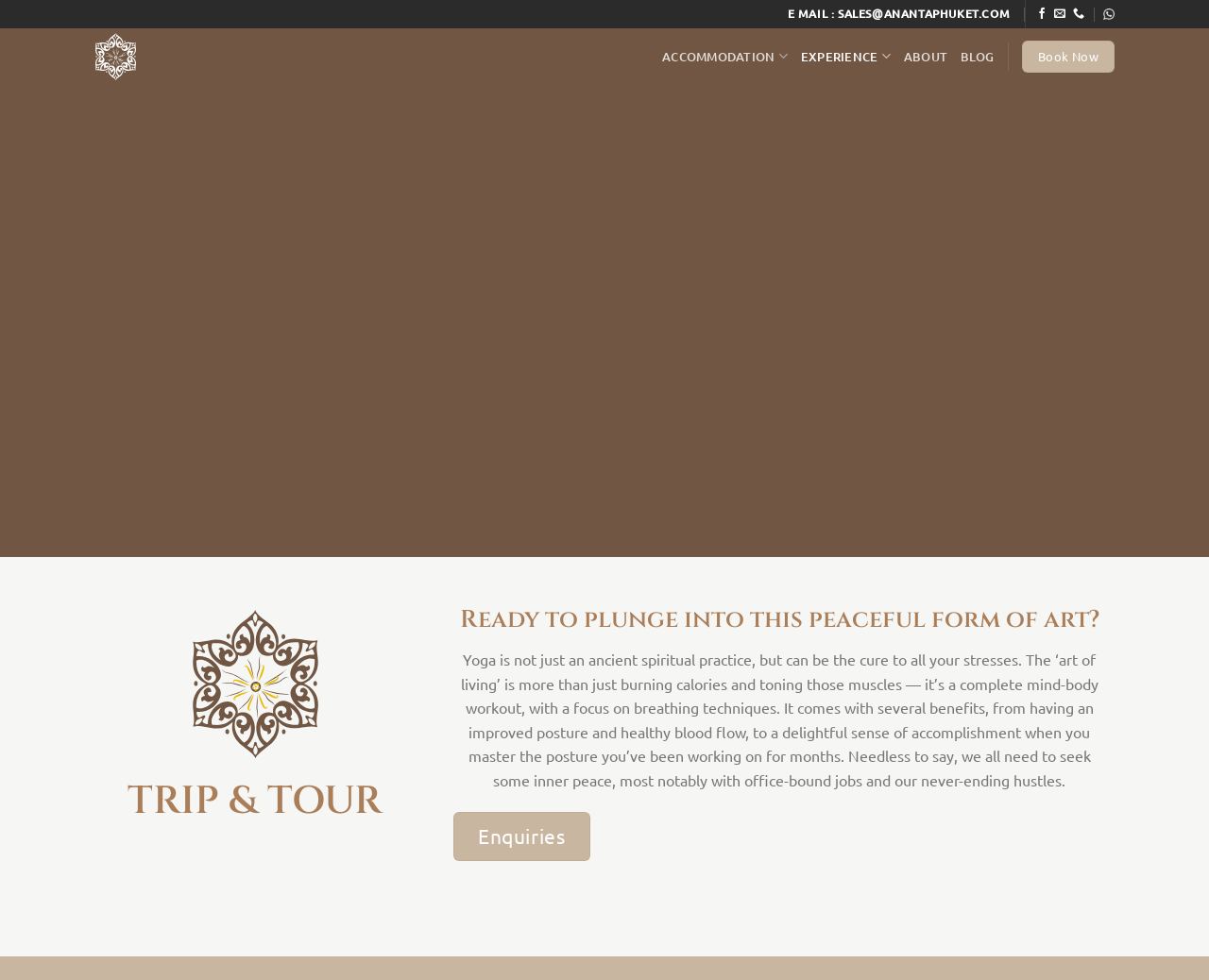Provide a short, one-word or phrase answer to the question below:
How many main sections are there in the webpage?

2